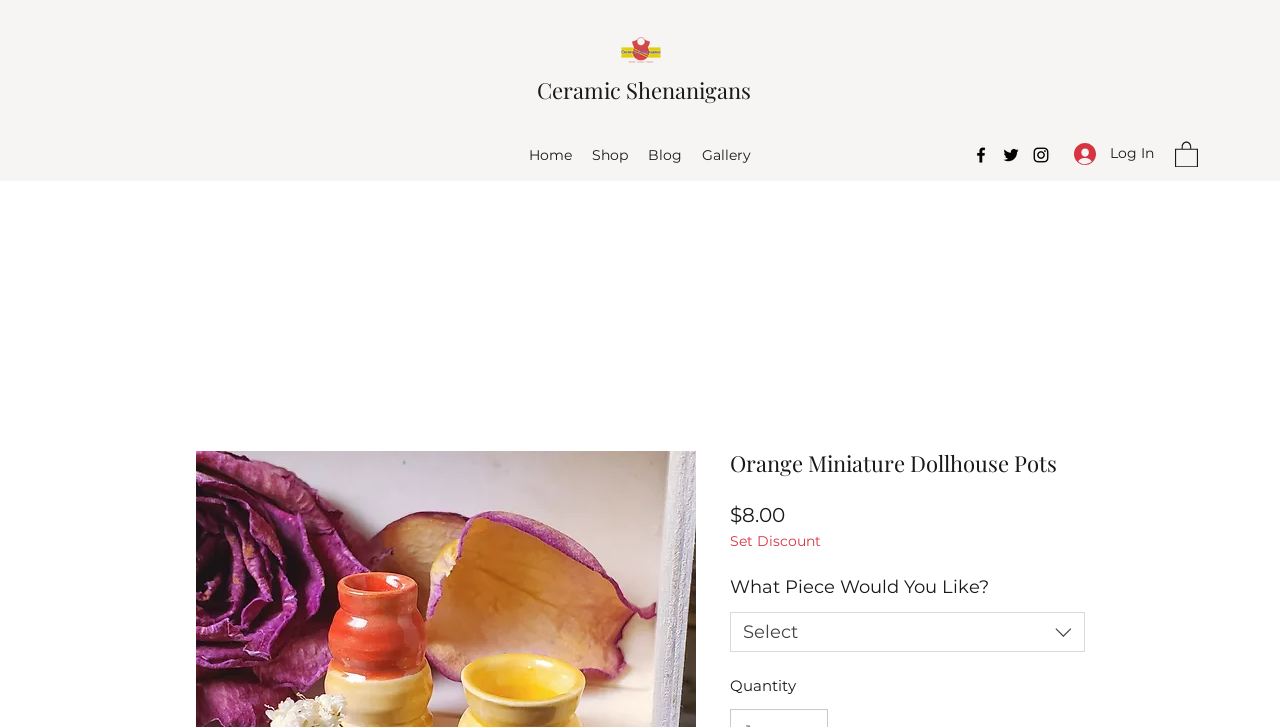How many social media links are there?
Using the details from the image, give an elaborate explanation to answer the question.

I counted the number of social media links by looking at the 'Social Bar' section, where I saw links to Facebook, Twitter, and Instagram, which are three social media platforms.